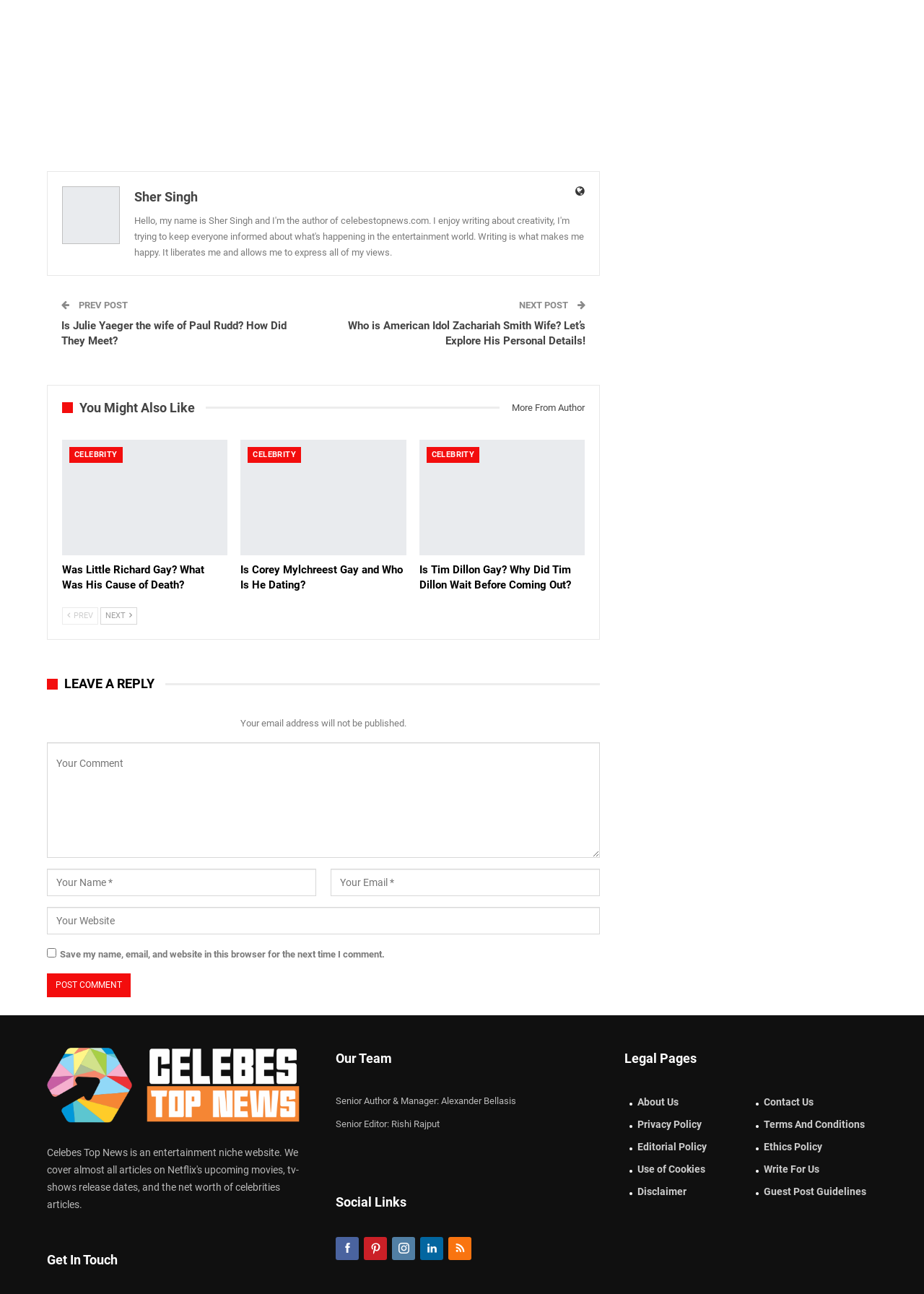Please identify the bounding box coordinates of the element's region that I should click in order to complete the following instruction: "Enter your comment in the 'Your Comment' textbox". The bounding box coordinates consist of four float numbers between 0 and 1, i.e., [left, top, right, bottom].

[0.051, 0.574, 0.649, 0.663]